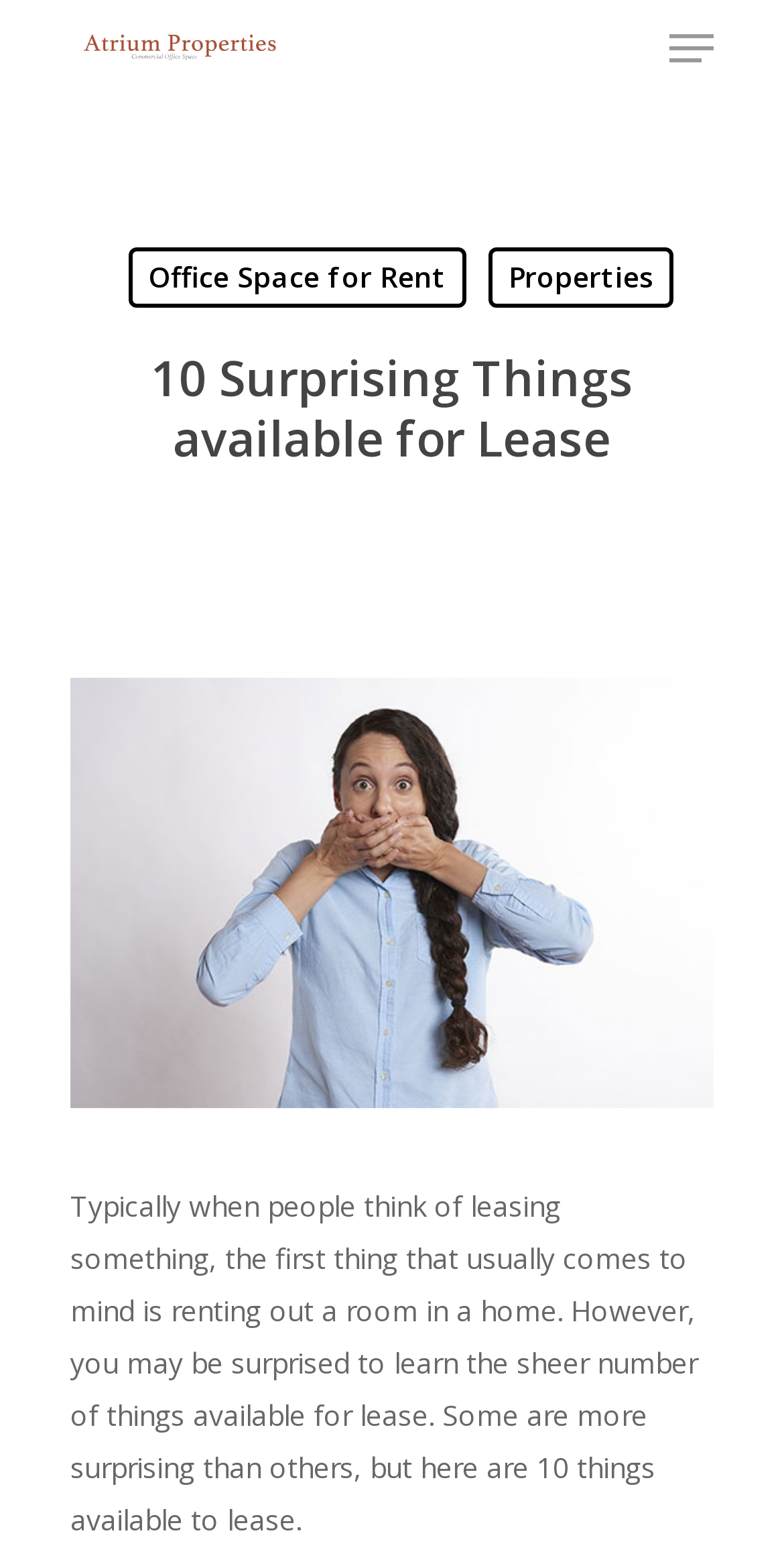Using a single word or phrase, answer the following question: 
How many things are discussed as available for lease on this webpage?

10